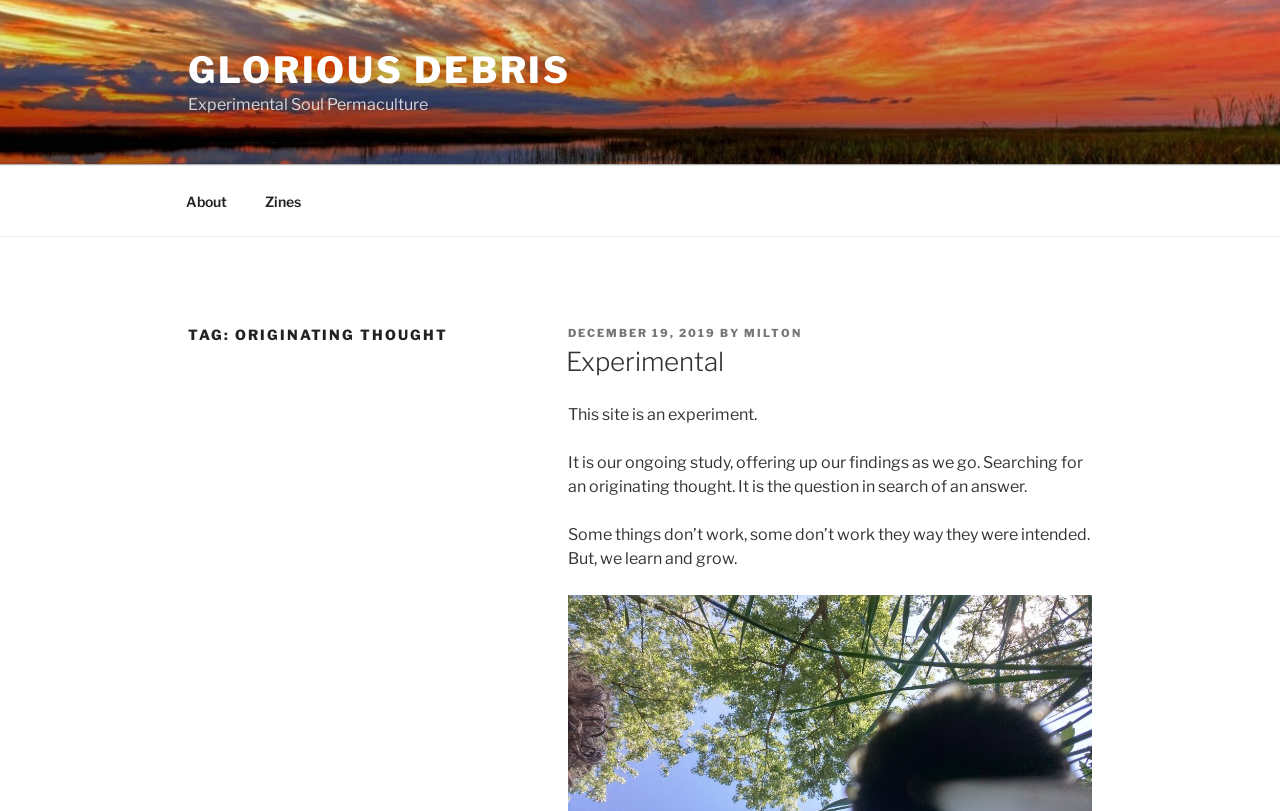What is the purpose of this website?
Look at the image and respond with a single word or a short phrase.

Experiment and learning